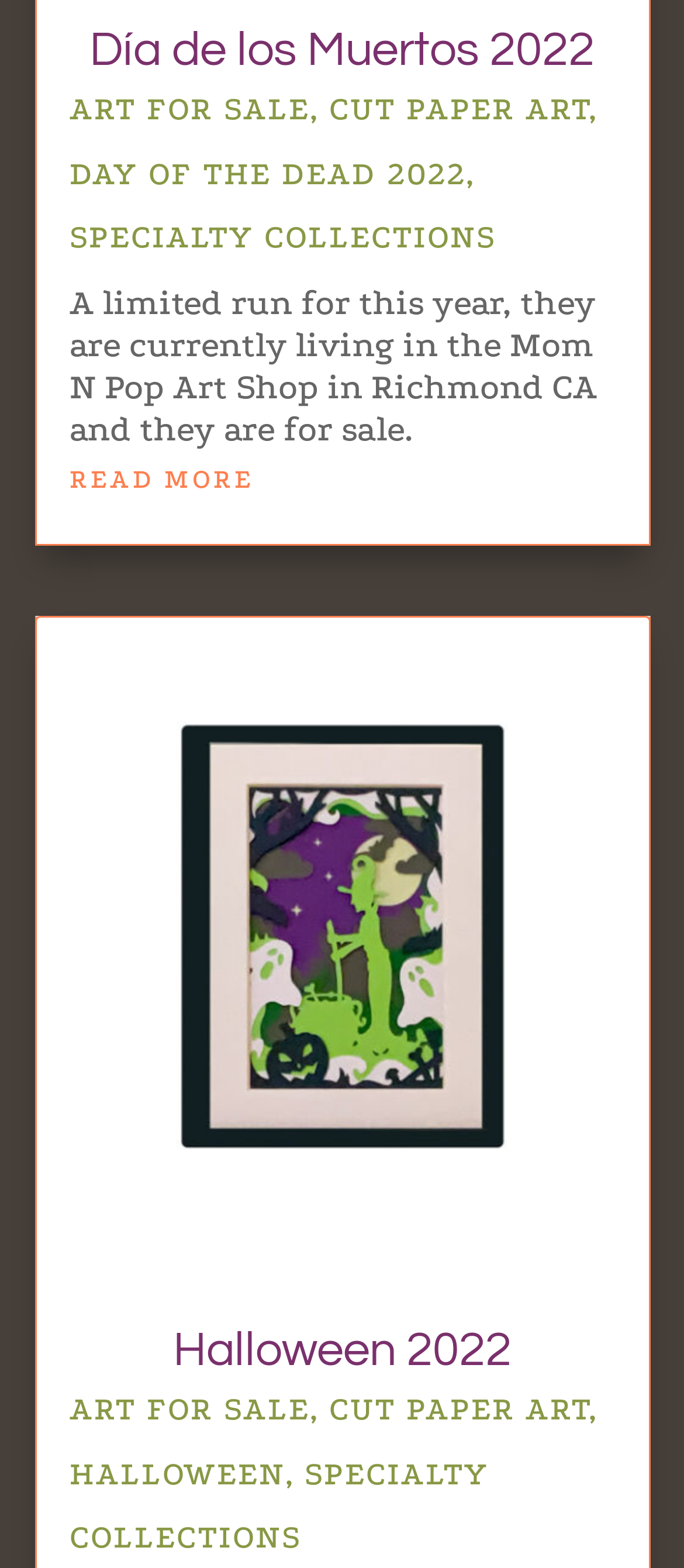How many collections are available?
Answer the question with as much detail as you can, using the image as a reference.

There are three collections available, namely 'ART FOR SALE', 'CUT PAPER ART', and 'SPECIALTY COLLECTIONS', which can be seen from the links on the webpage.